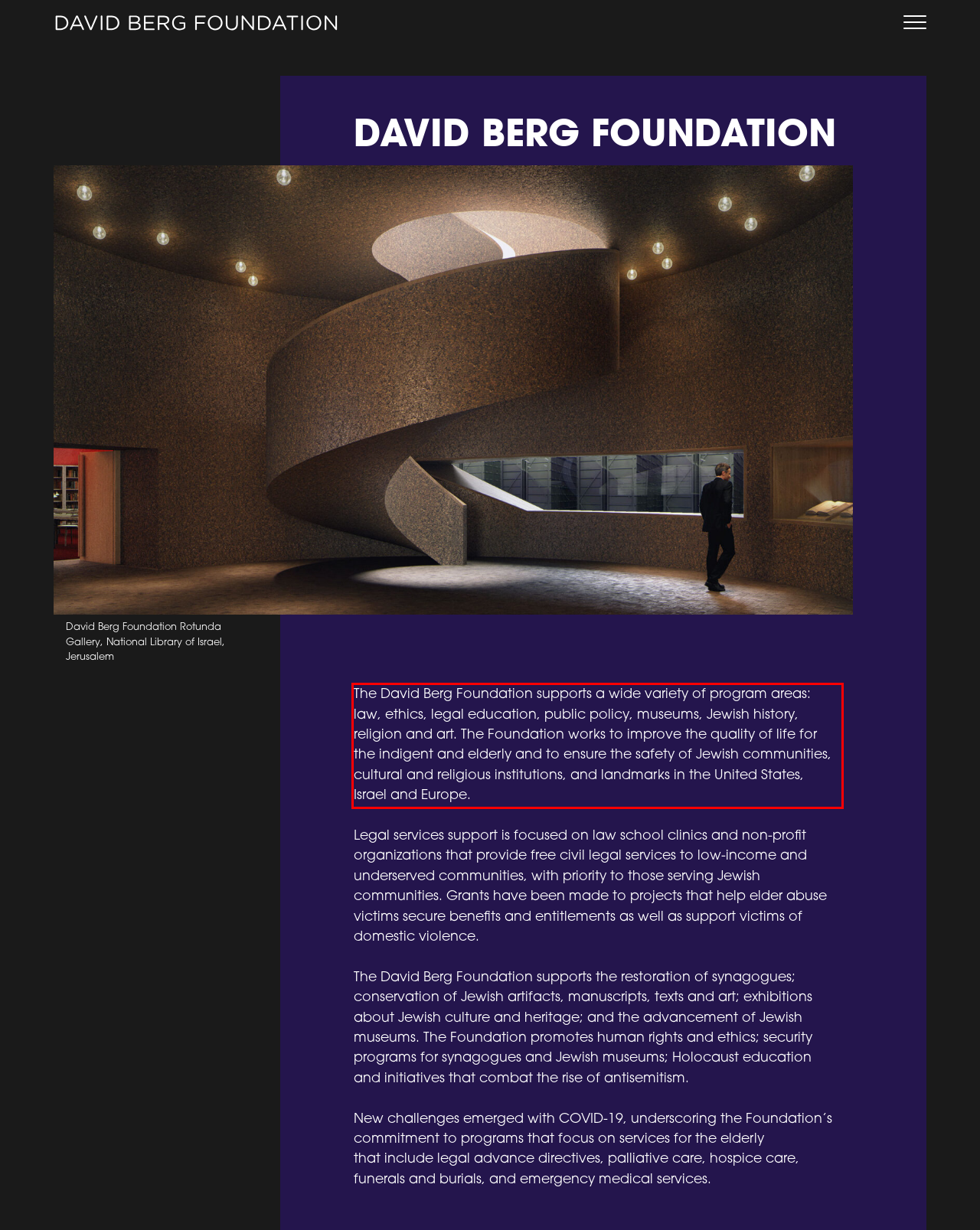Within the screenshot of a webpage, identify the red bounding box and perform OCR to capture the text content it contains.

The David Berg Foundation supports a wide variety of program areas: law, ethics, legal education, public policy, museums, Jewish history, religion and art. The Foundation works to improve the quality of life for the indigent and elderly and to ensure the safety of Jewish communities, cultural and religious institutions, and landmarks in the United States, Israel and Europe.